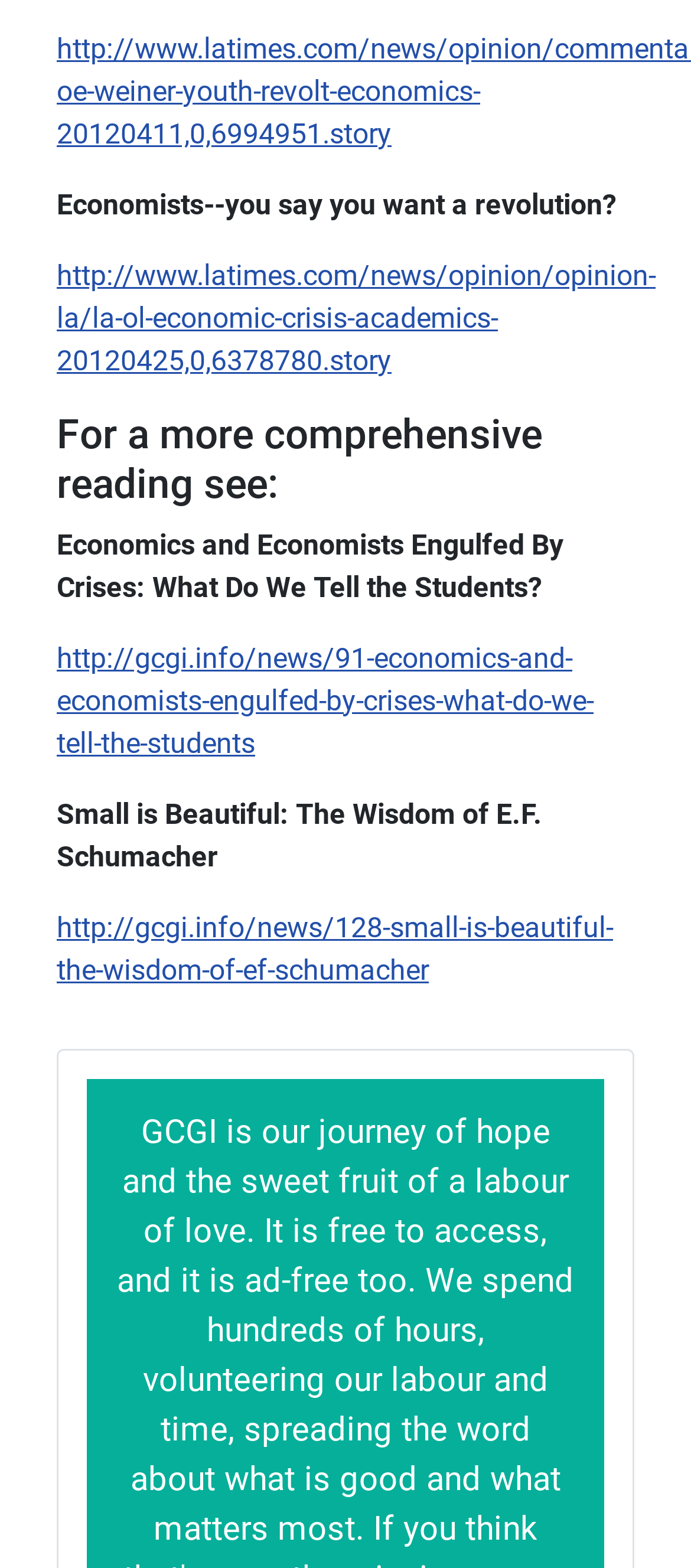Please answer the following query using a single word or phrase: 
How many links are on this webpage?

4